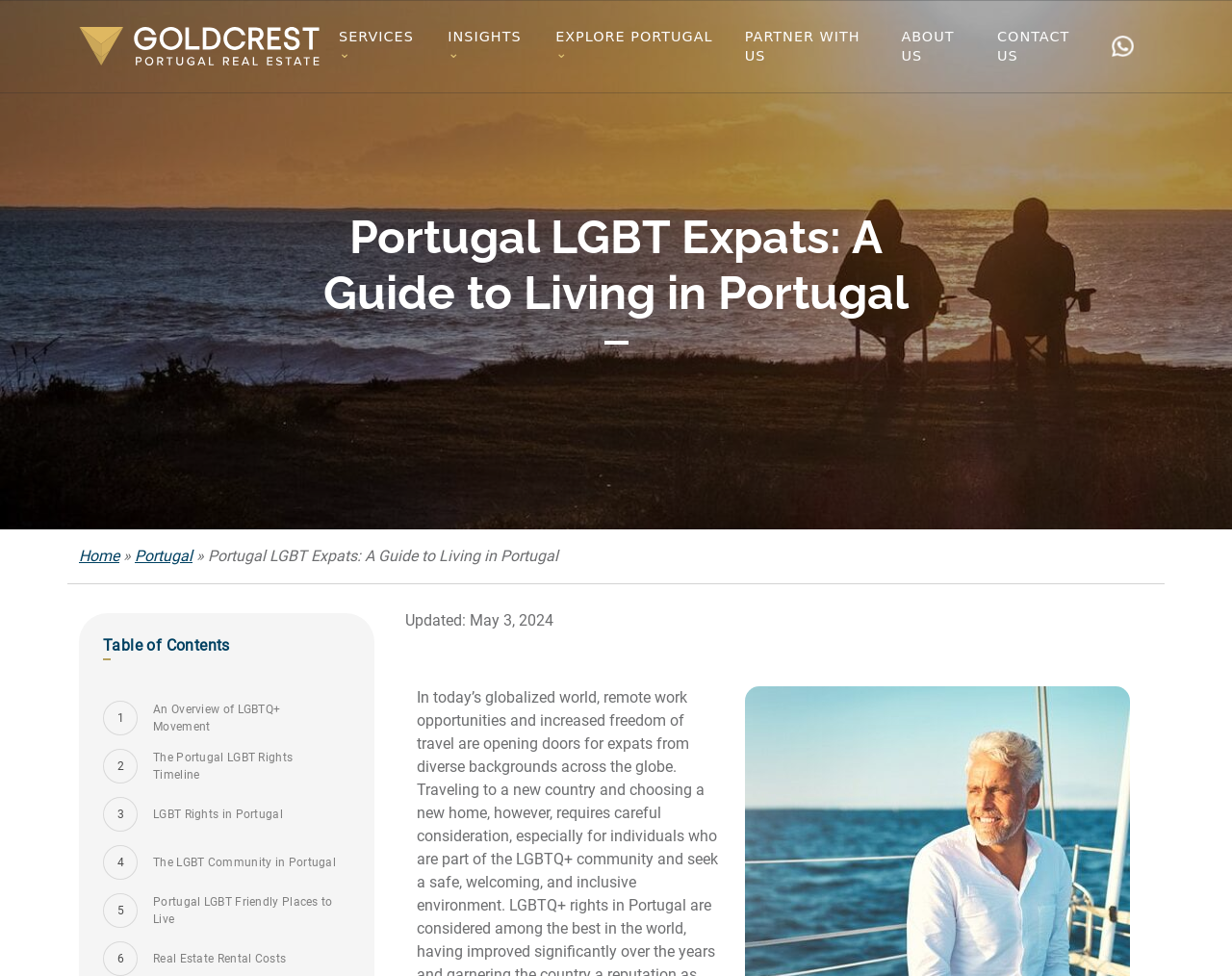For the given element description Partner With Us, determine the bounding box coordinates of the UI element. The coordinates should follow the format (top-left x, top-left y, bottom-right x, bottom-right y) and be within the range of 0 to 1.

[0.605, 0.027, 0.716, 0.067]